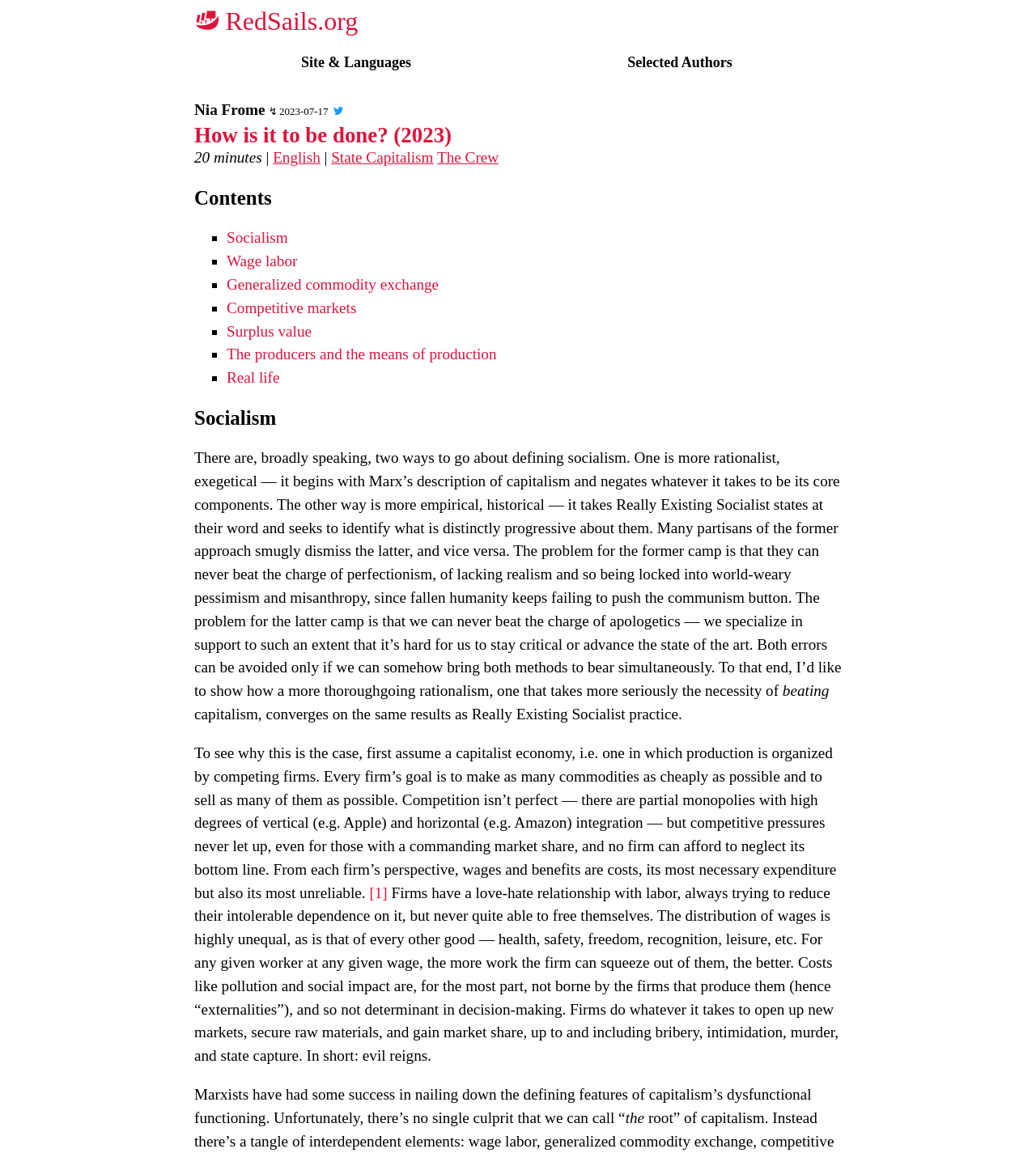What is the website's name?
Examine the image closely and answer the question with as much detail as possible.

The website's name can be found at the top left corner of the webpage, where it says 'RedSails.org' with a hammer and sickle symbol next to it.